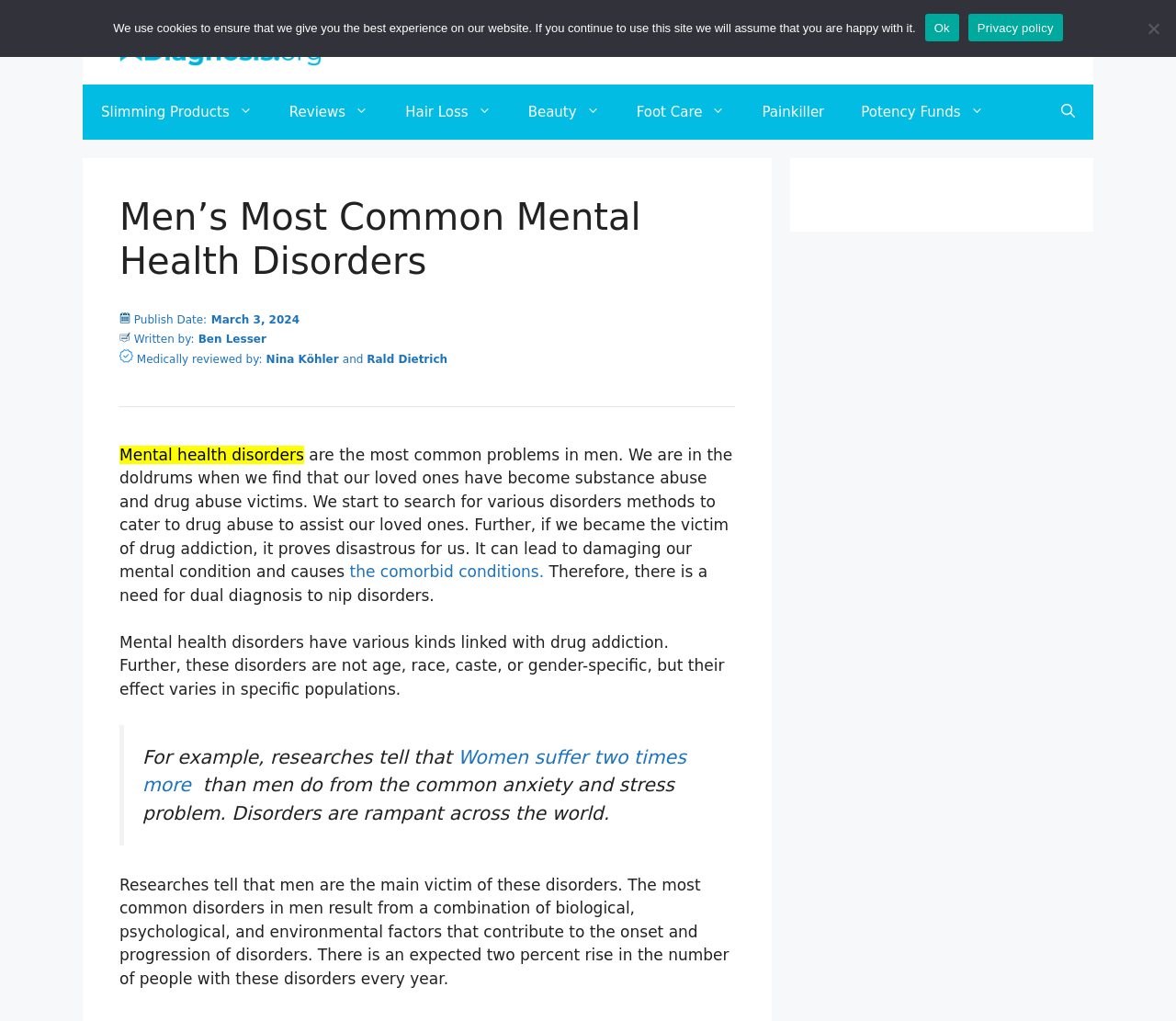Please identify the bounding box coordinates of the element's region that needs to be clicked to fulfill the following instruction: "Subscribe to the email list". The bounding box coordinates should consist of four float numbers between 0 and 1, i.e., [left, top, right, bottom].

None